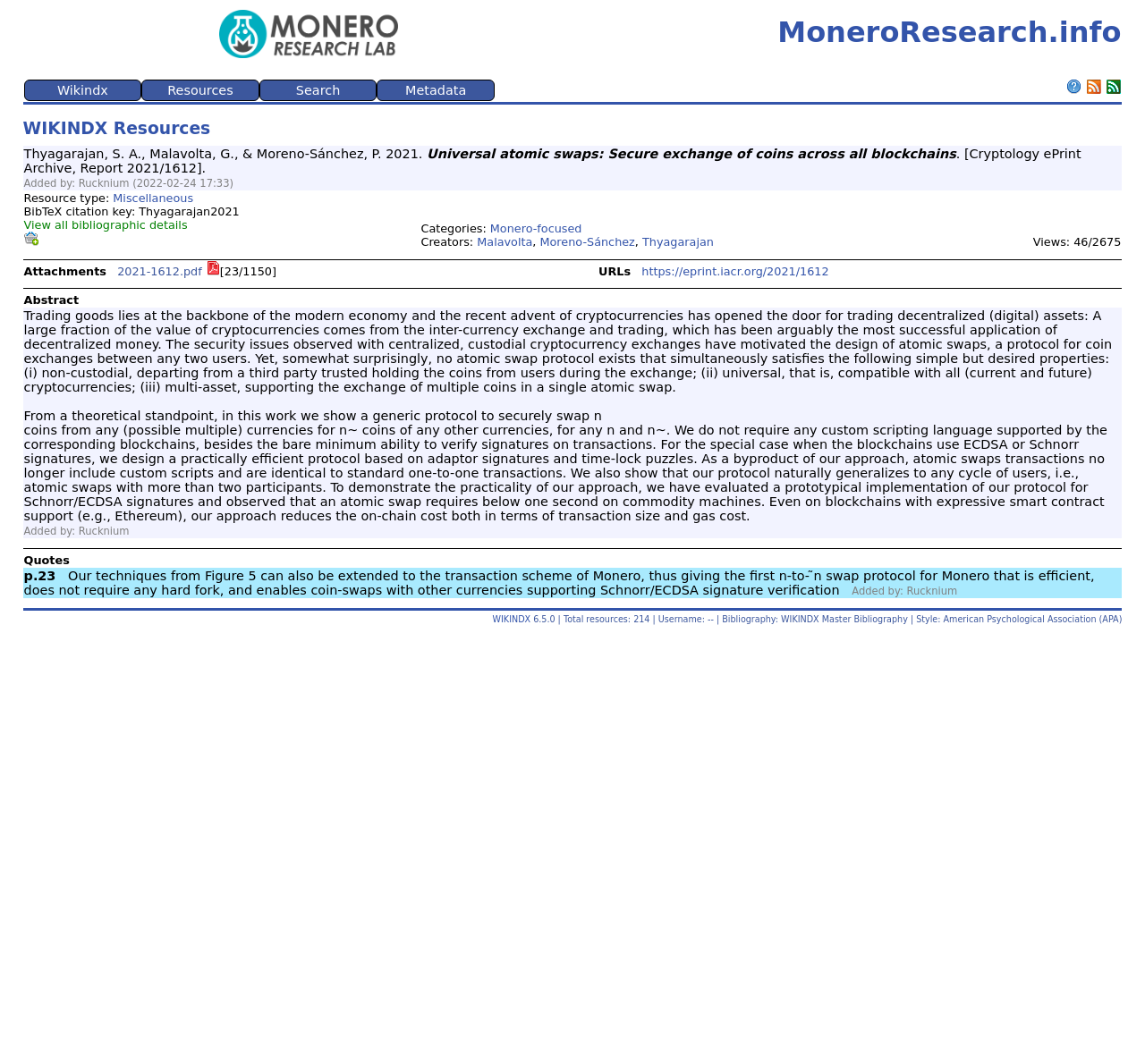Respond to the question below with a concise word or phrase:
What is the URL of the attached file?

https://eprint.iacr.org/2021/1612